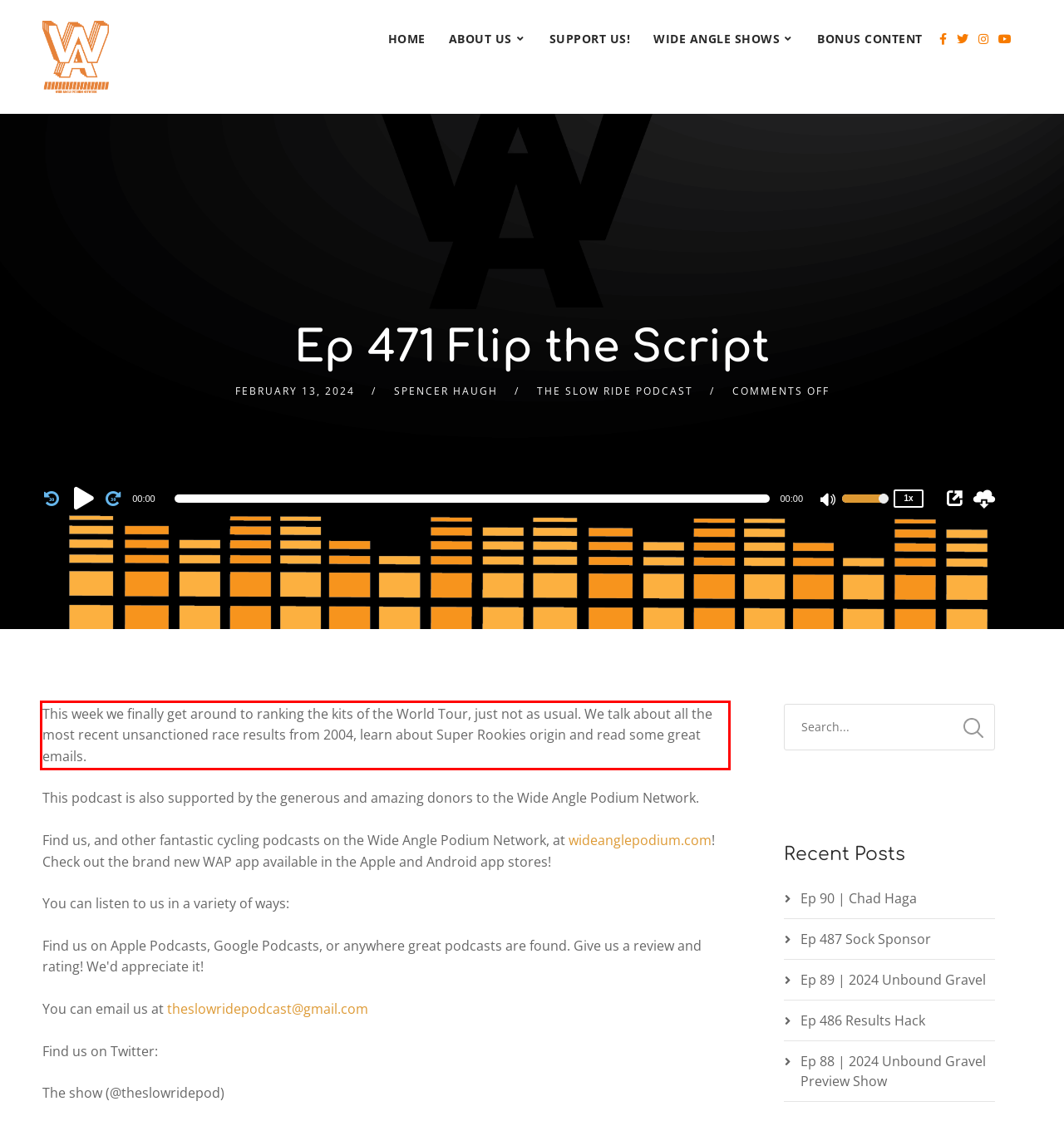In the given screenshot, locate the red bounding box and extract the text content from within it.

This week we finally get around to ranking the kits of the World Tour, just not as usual. We talk about all the most recent unsanctioned race results from 2004, learn about Super Rookies origin and read some great emails.